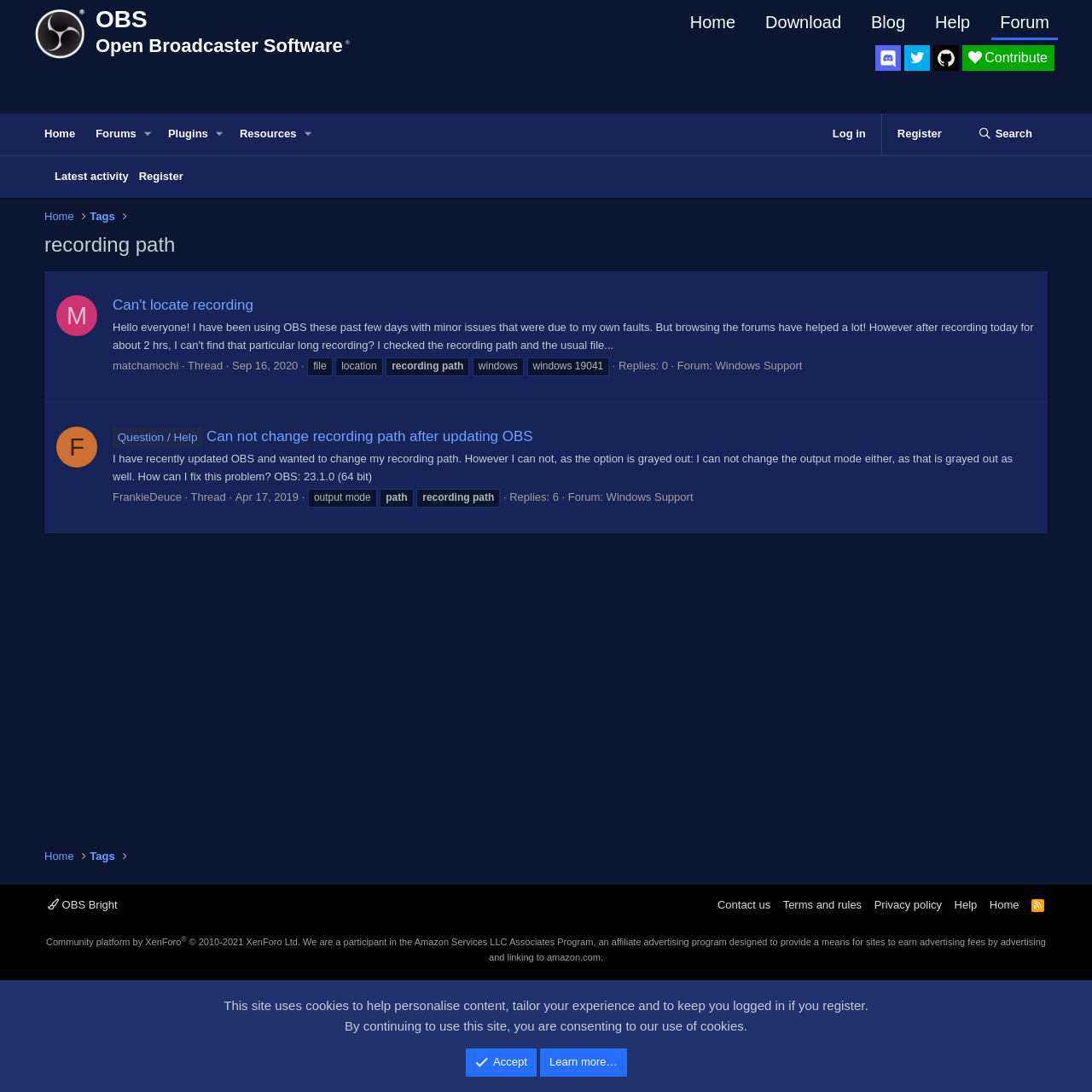Find the bounding box coordinates of the area that needs to be clicked in order to achieve the following instruction: "Click on the 'Home' link". The coordinates should be specified as four float numbers between 0 and 1, i.e., [left, top, right, bottom].

[0.624, 0.006, 0.681, 0.034]